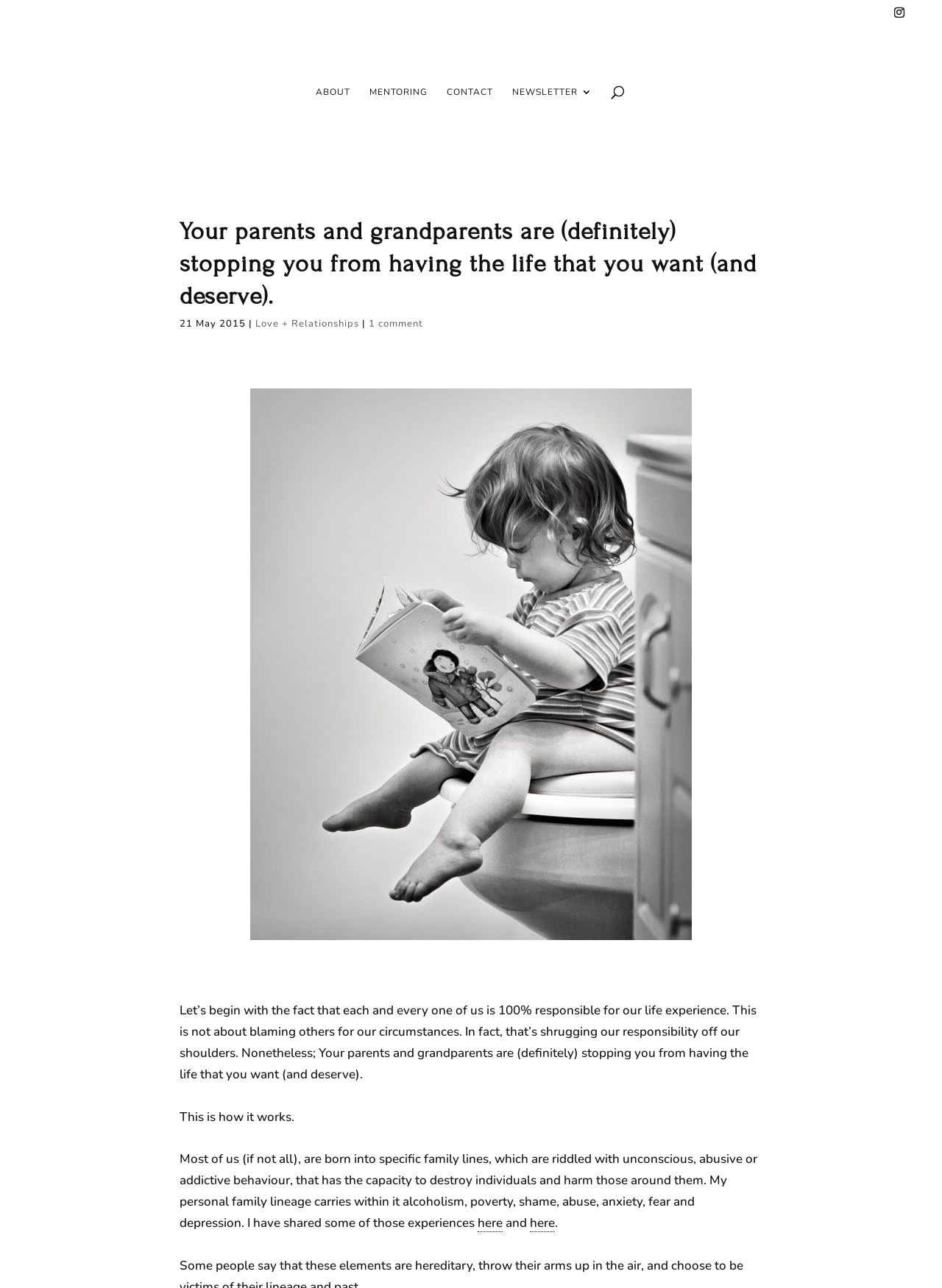Refer to the element description name="s" placeholder="Search …" title="Search for:" and identify the corresponding bounding box in the screenshot. Format the coordinates as (top-left x, top-left y, bottom-right x, bottom-right y) with values in the range of 0 to 1.

[0.053, 0.02, 0.953, 0.021]